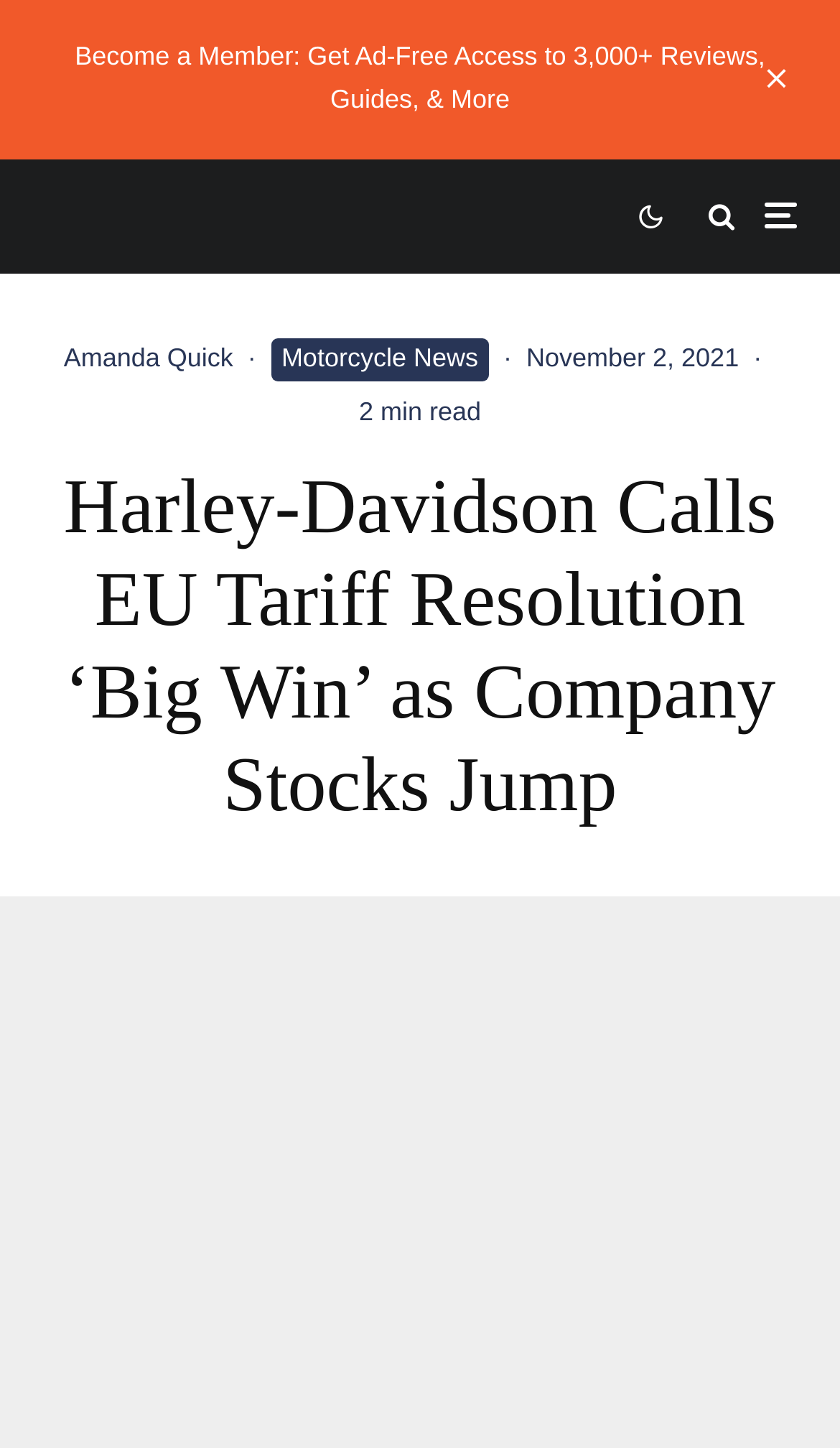Please find the main title text of this webpage.

Harley-Davidson Calls EU Tariff Resolution ‘Big Win’ as Company Stocks Jump